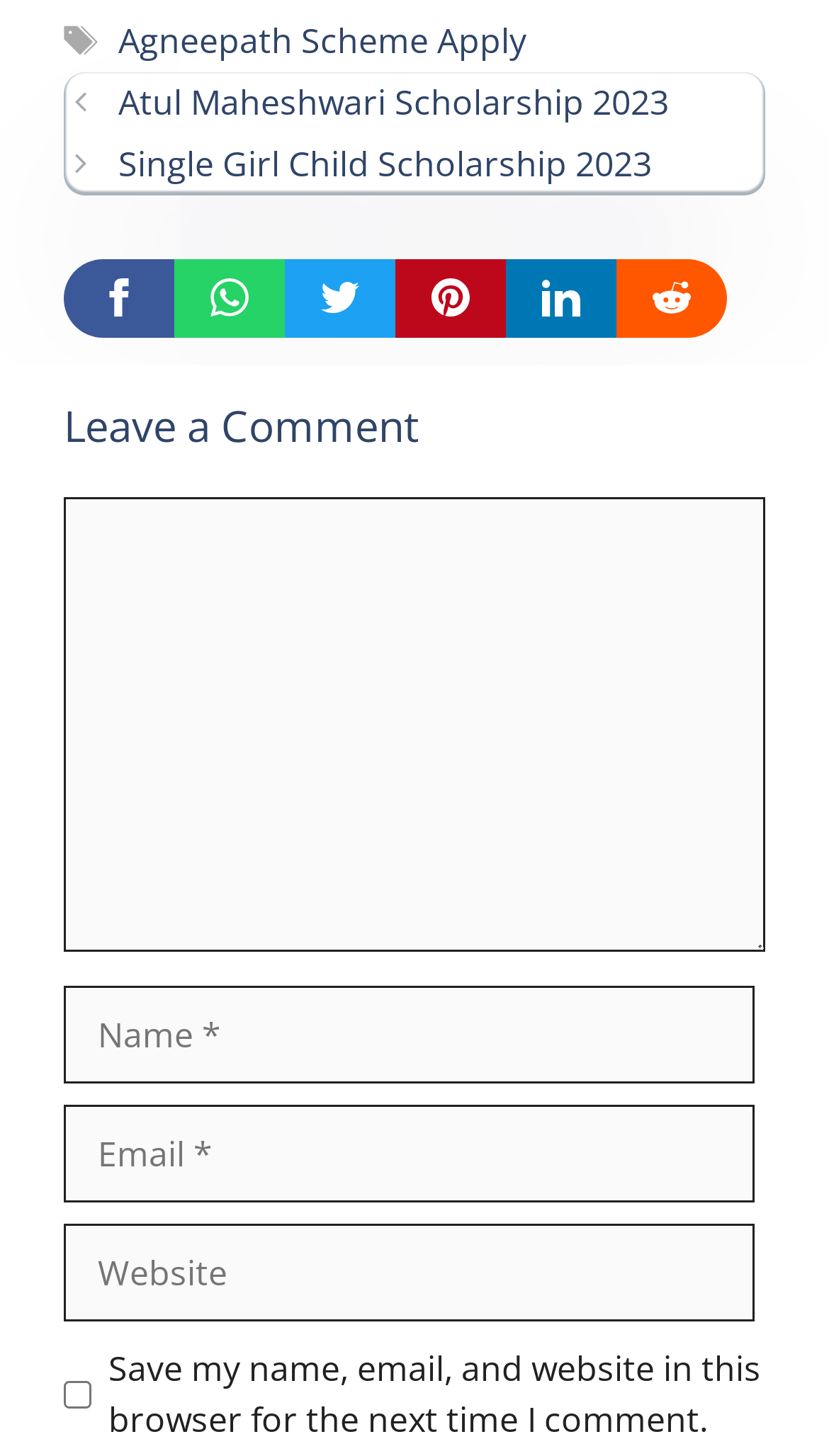From the element description Single Girl Child Scholarship 2023, predict the bounding box coordinates of the UI element. The coordinates must be specified in the format (top-left x, top-left y, bottom-right x, bottom-right y) and should be within the 0 to 1 range.

[0.143, 0.096, 0.786, 0.128]